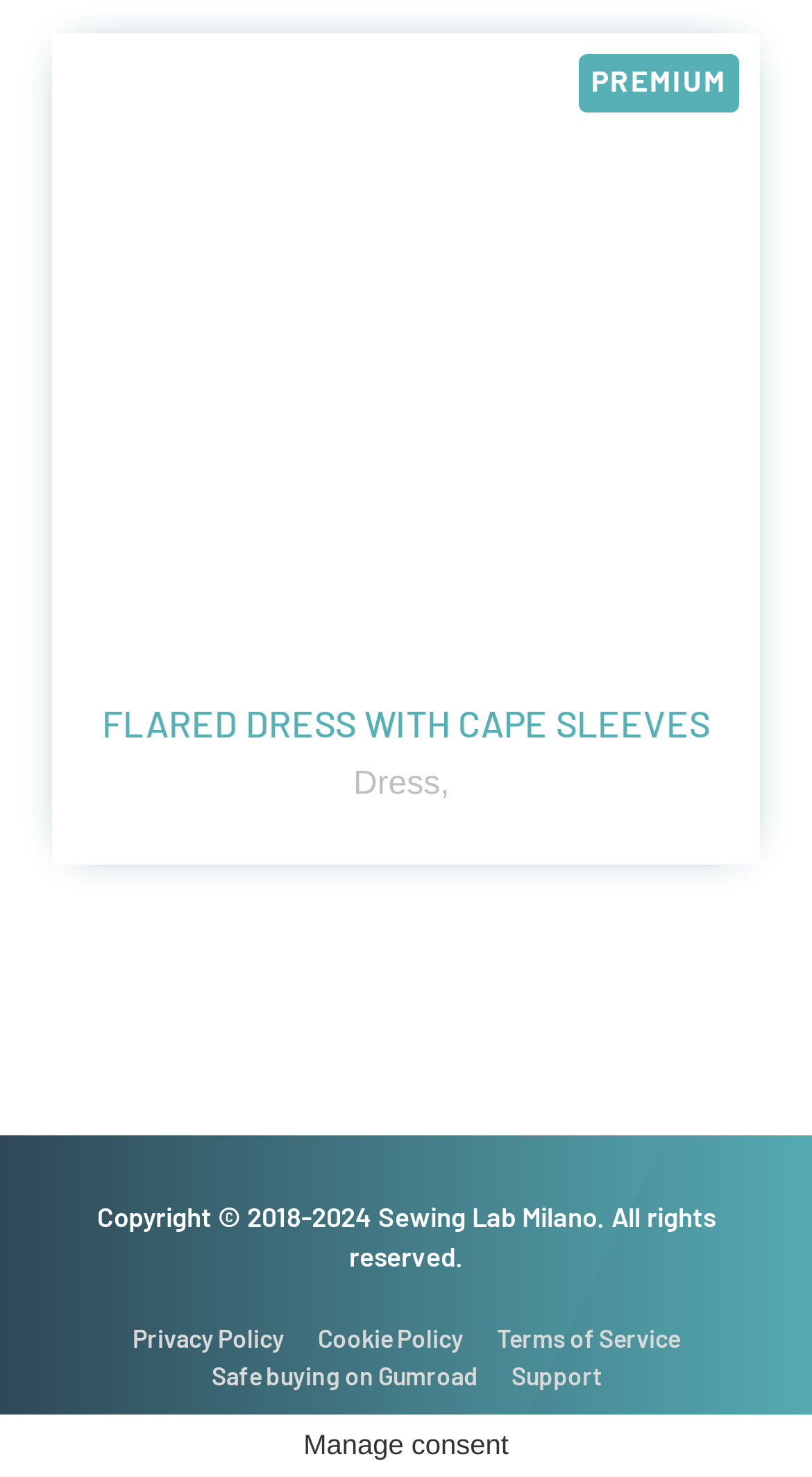Please analyze the image and provide a thorough answer to the question:
How many links are present in the footer?

The footer section of the webpage contains links to 'Privacy Policy', 'Cookie Policy', 'Terms of Service', 'Safe buying on Gumroad', and 'Support', which totals to 5 links.